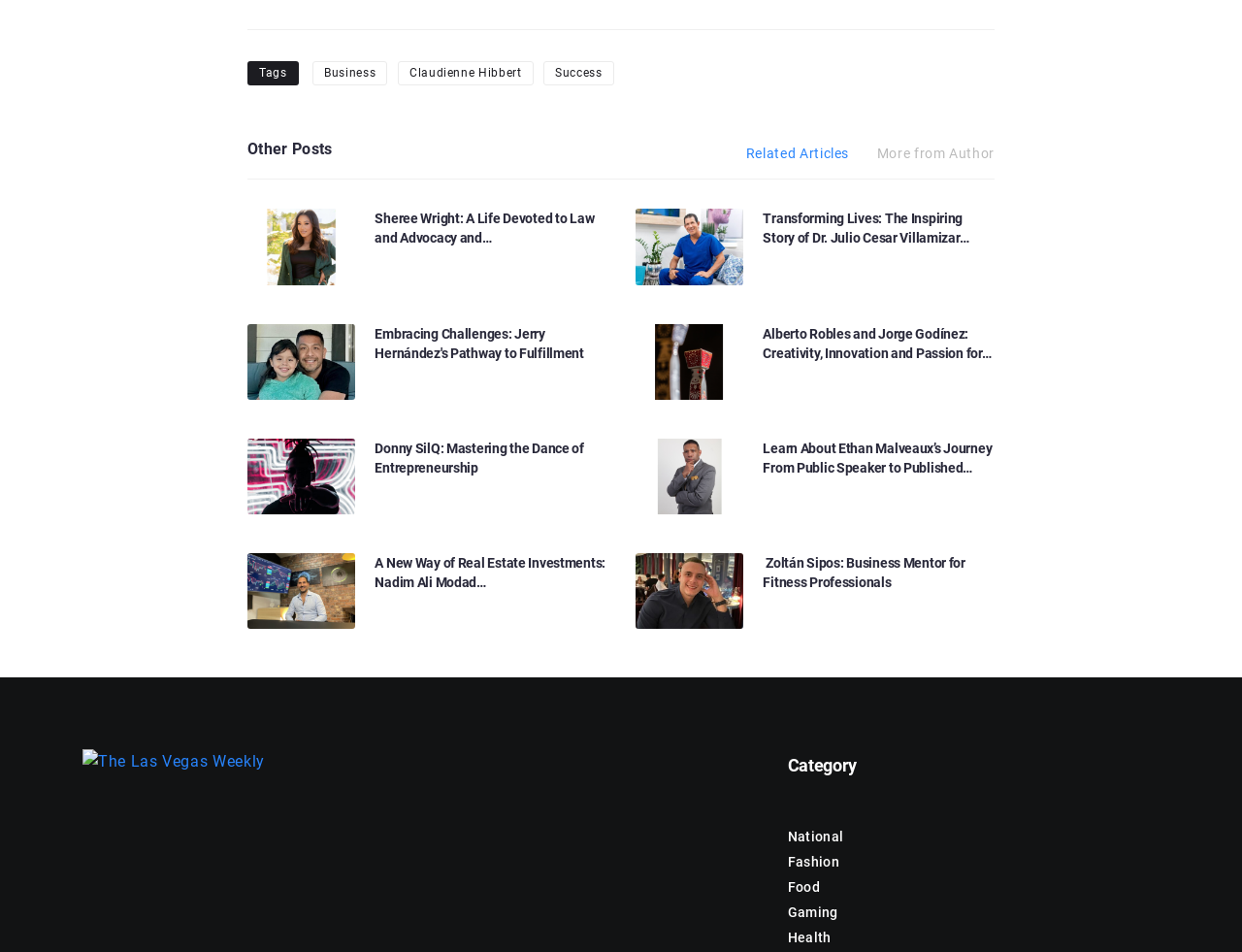Please determine the bounding box coordinates for the element with the description: "Facebook".

None